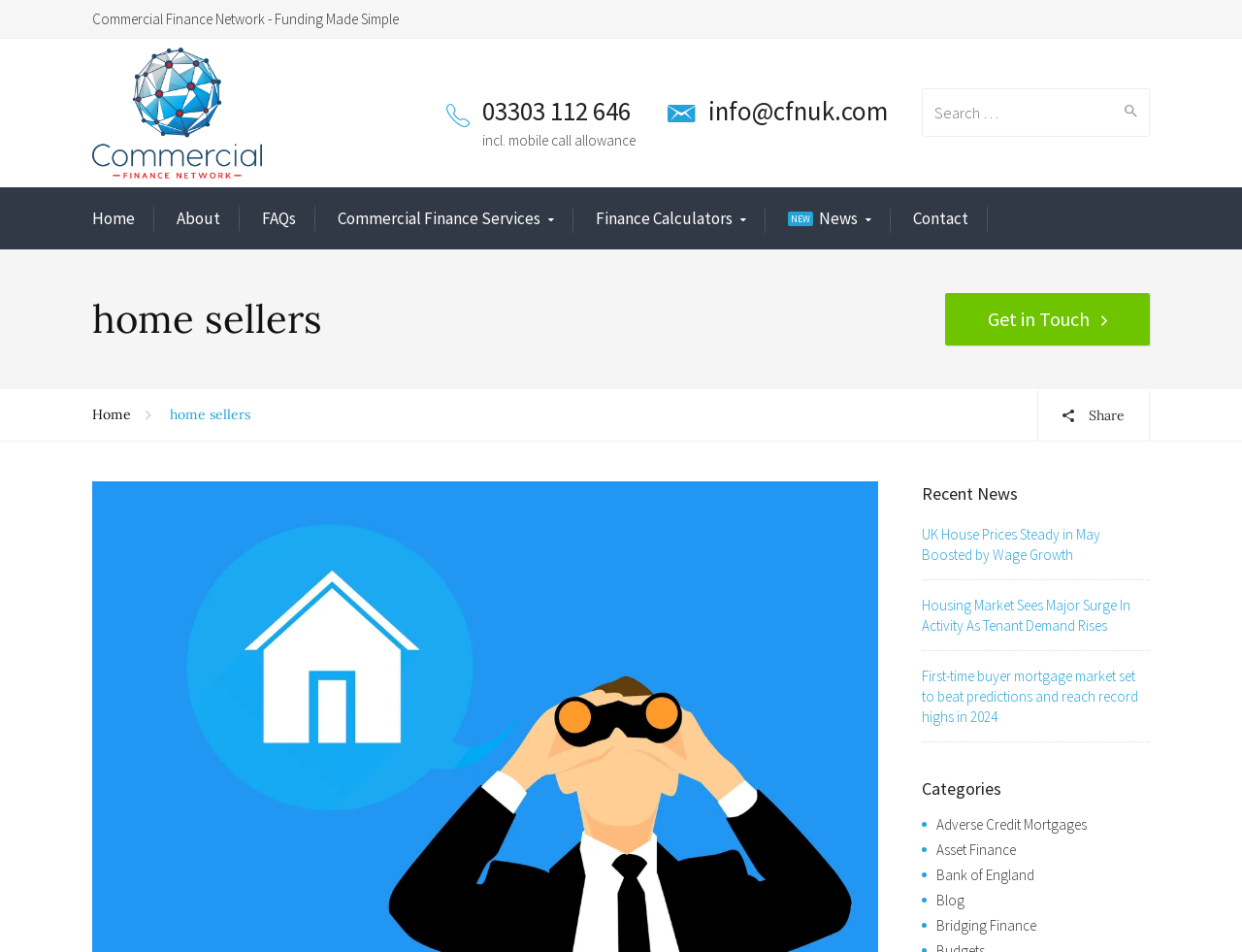Please respond to the question using a single word or phrase:
What categories are available?

Adverse Credit Mortgages, Asset Finance, etc.